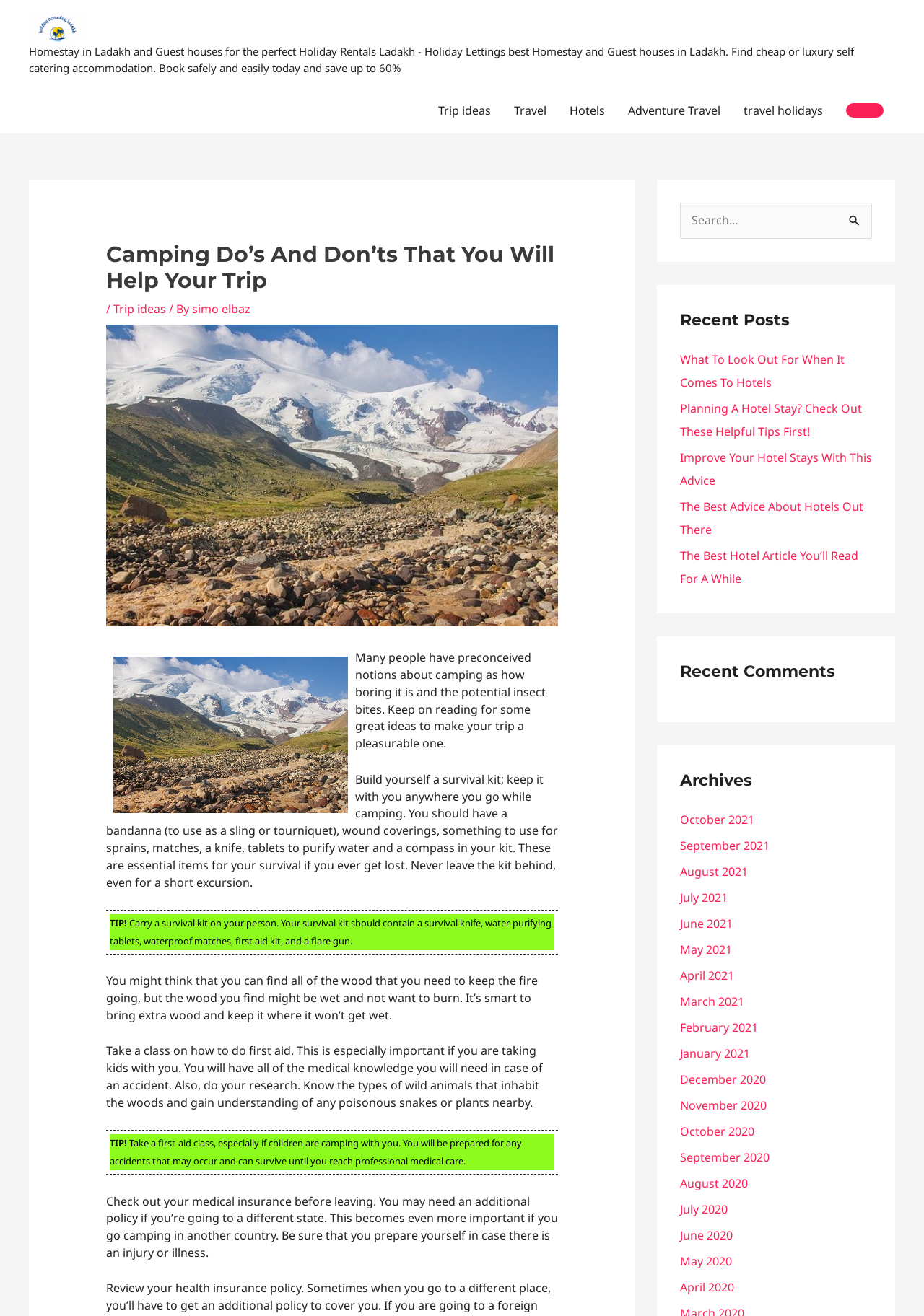What type of accommodations are mentioned on the webpage?
From the screenshot, supply a one-word or short-phrase answer.

Homestay and Guest houses